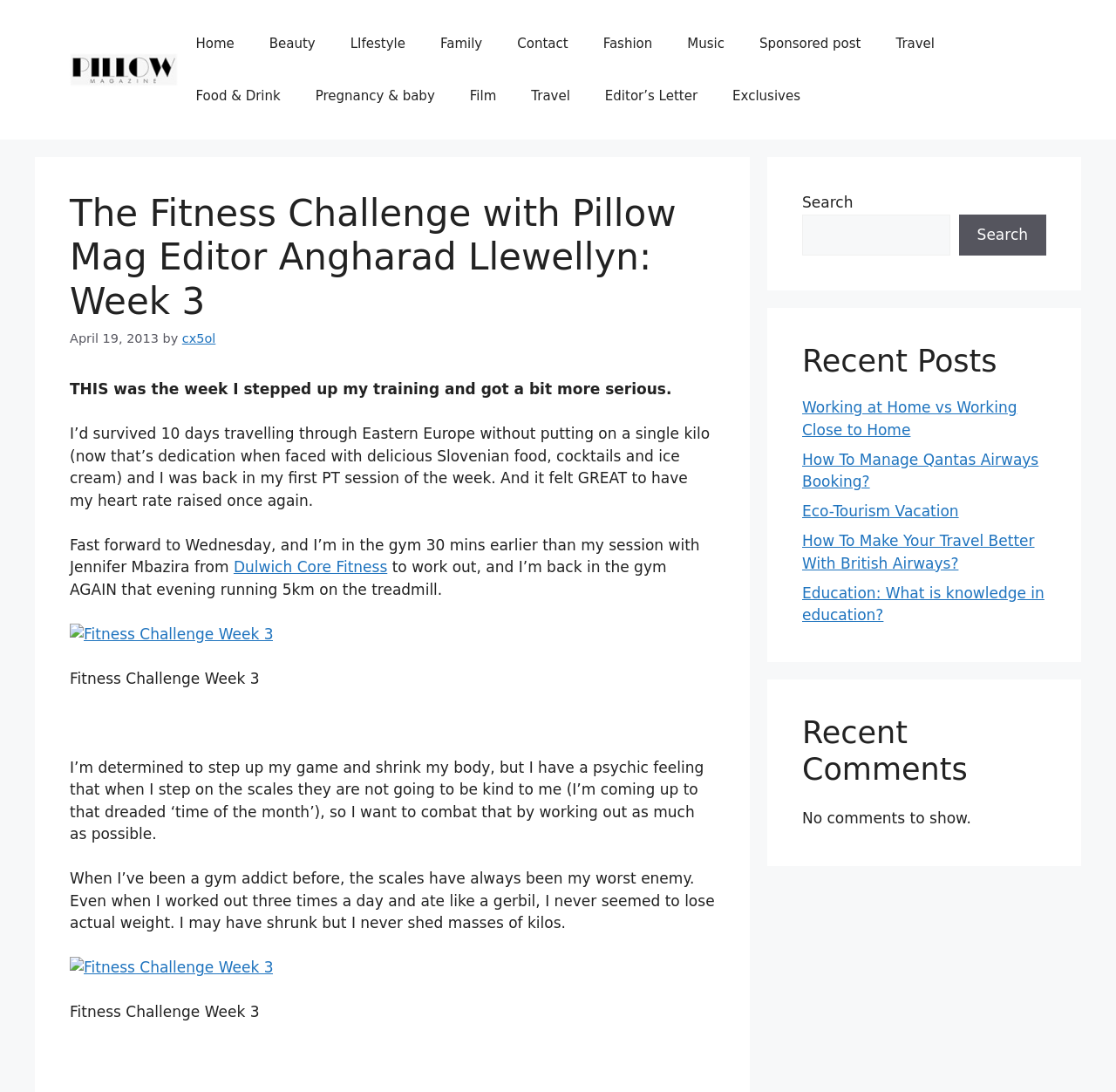Using the webpage screenshot and the element description Food & Drink, determine the bounding box coordinates. Specify the coordinates in the format (top-left x, top-left y, bottom-right x, bottom-right y) with values ranging from 0 to 1.

[0.16, 0.064, 0.267, 0.112]